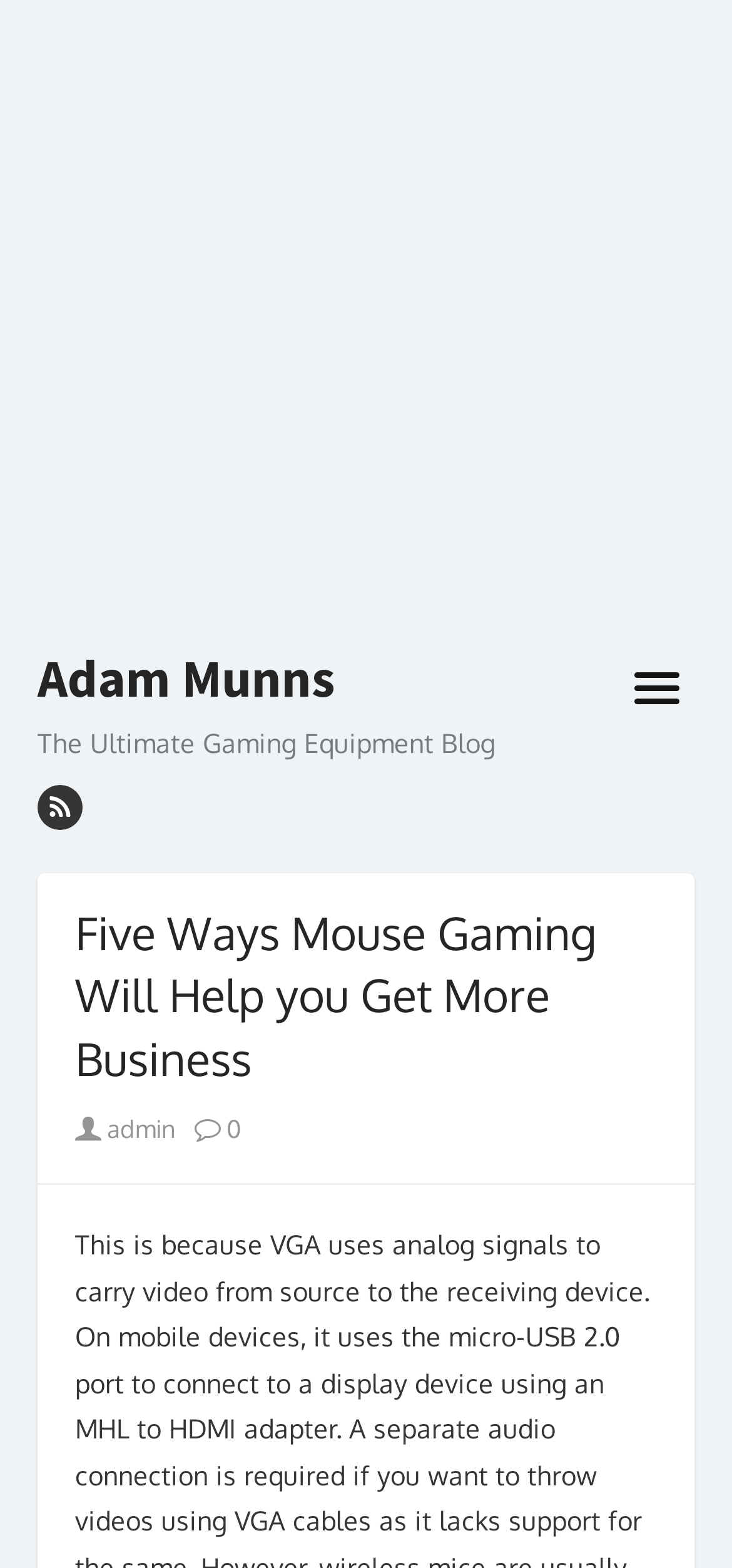What is the author of the article?
Refer to the image and provide a one-word or short phrase answer.

Adam Munns